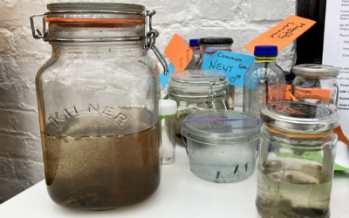What is the theme of the setup? Based on the screenshot, please respond with a single word or phrase.

Environmental themes